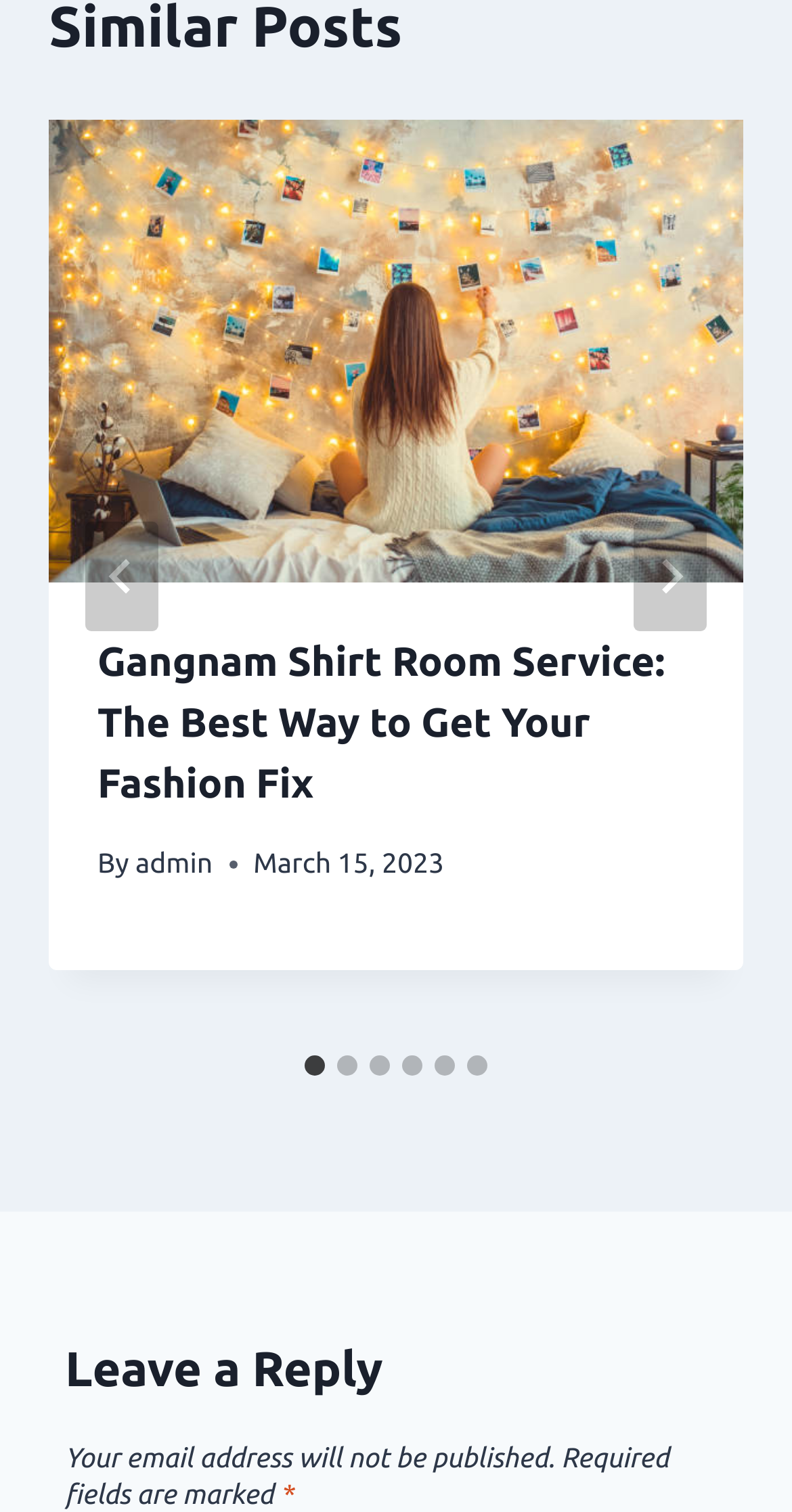Please answer the following question using a single word or phrase: What is the title of the first article?

Gangnam Shirt Room Service: The Best Way to Get Your Fashion Fix